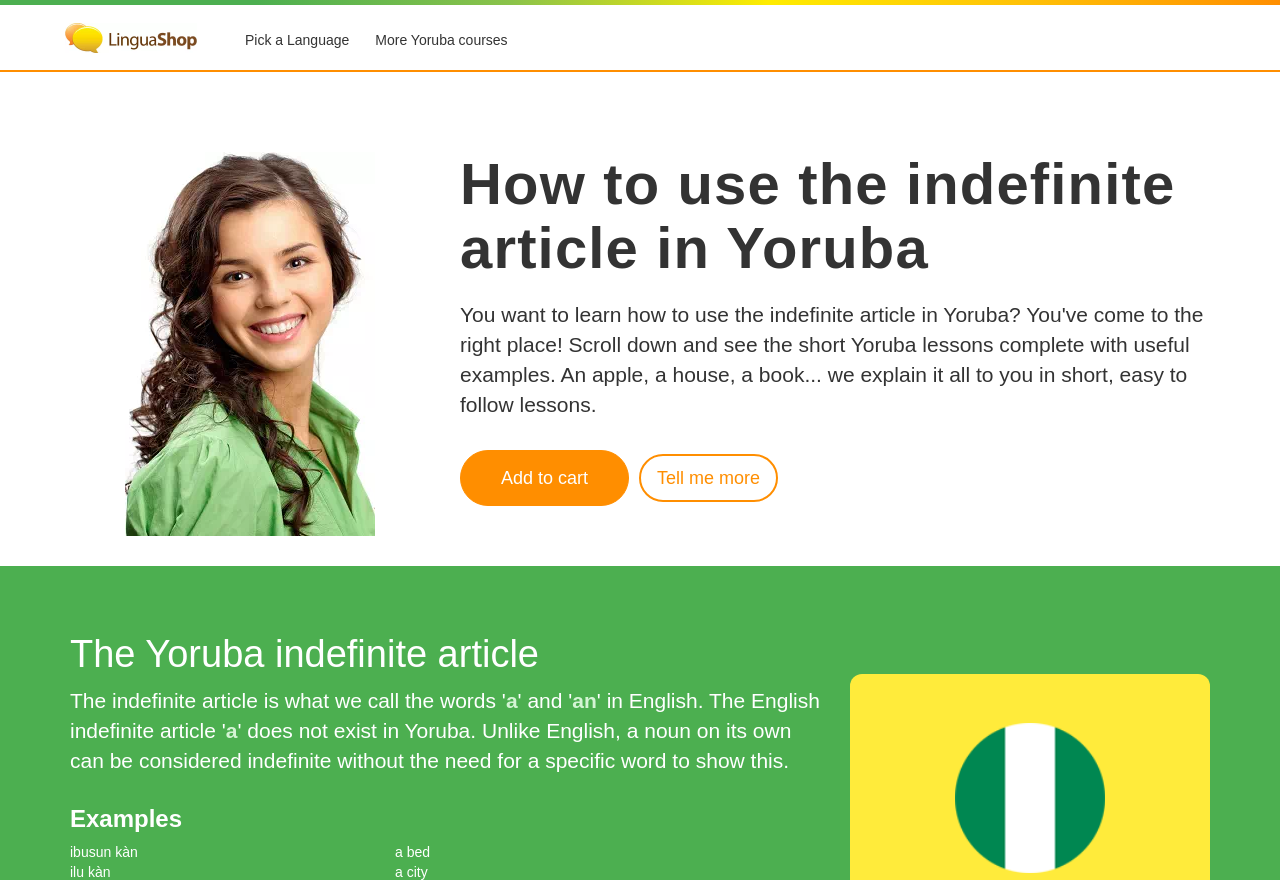Please answer the following question using a single word or phrase: What is the language being taught on this webpage?

Yoruba